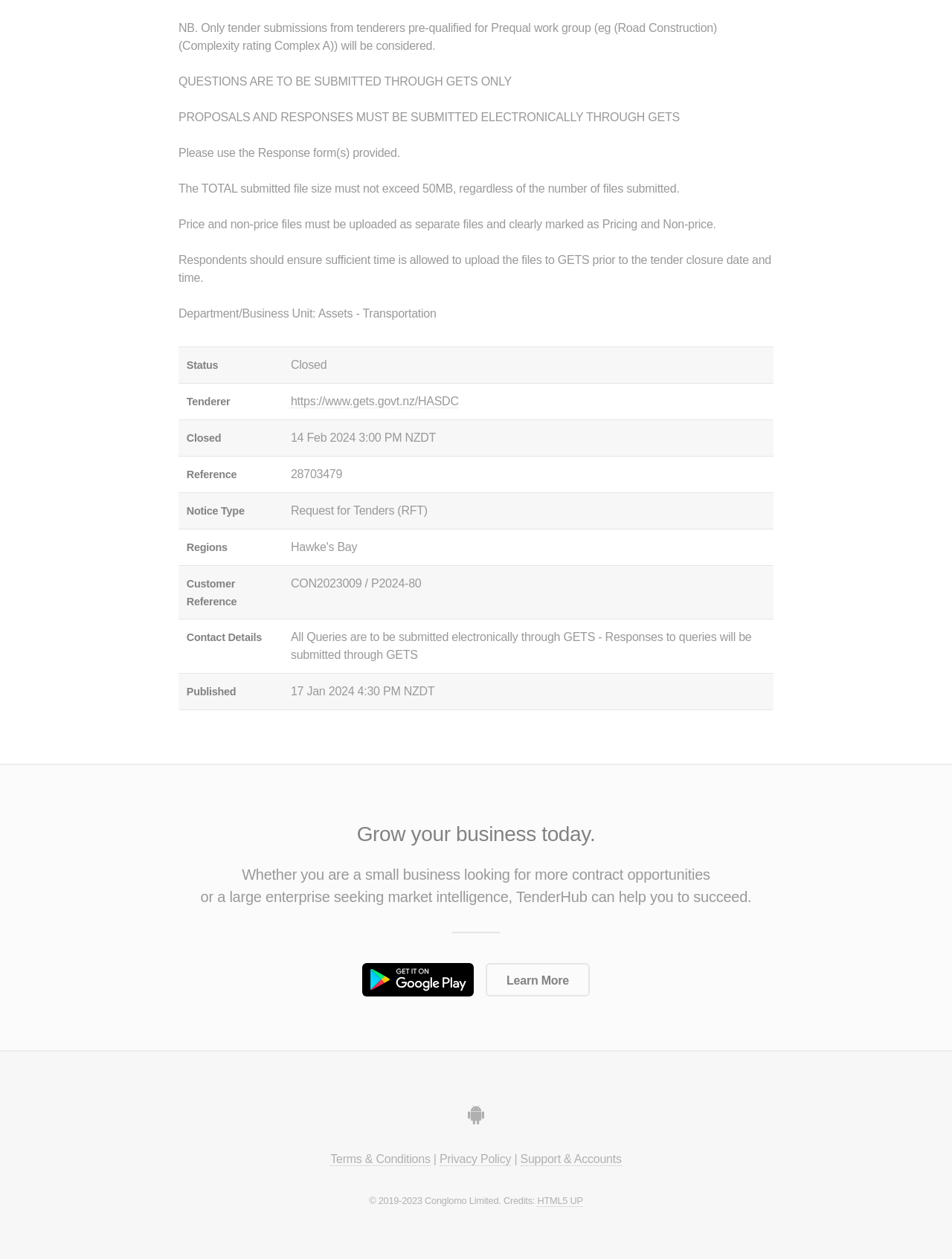Using the description: "Terms & Conditions", identify the bounding box of the corresponding UI element in the screenshot.

[0.347, 0.916, 0.452, 0.926]